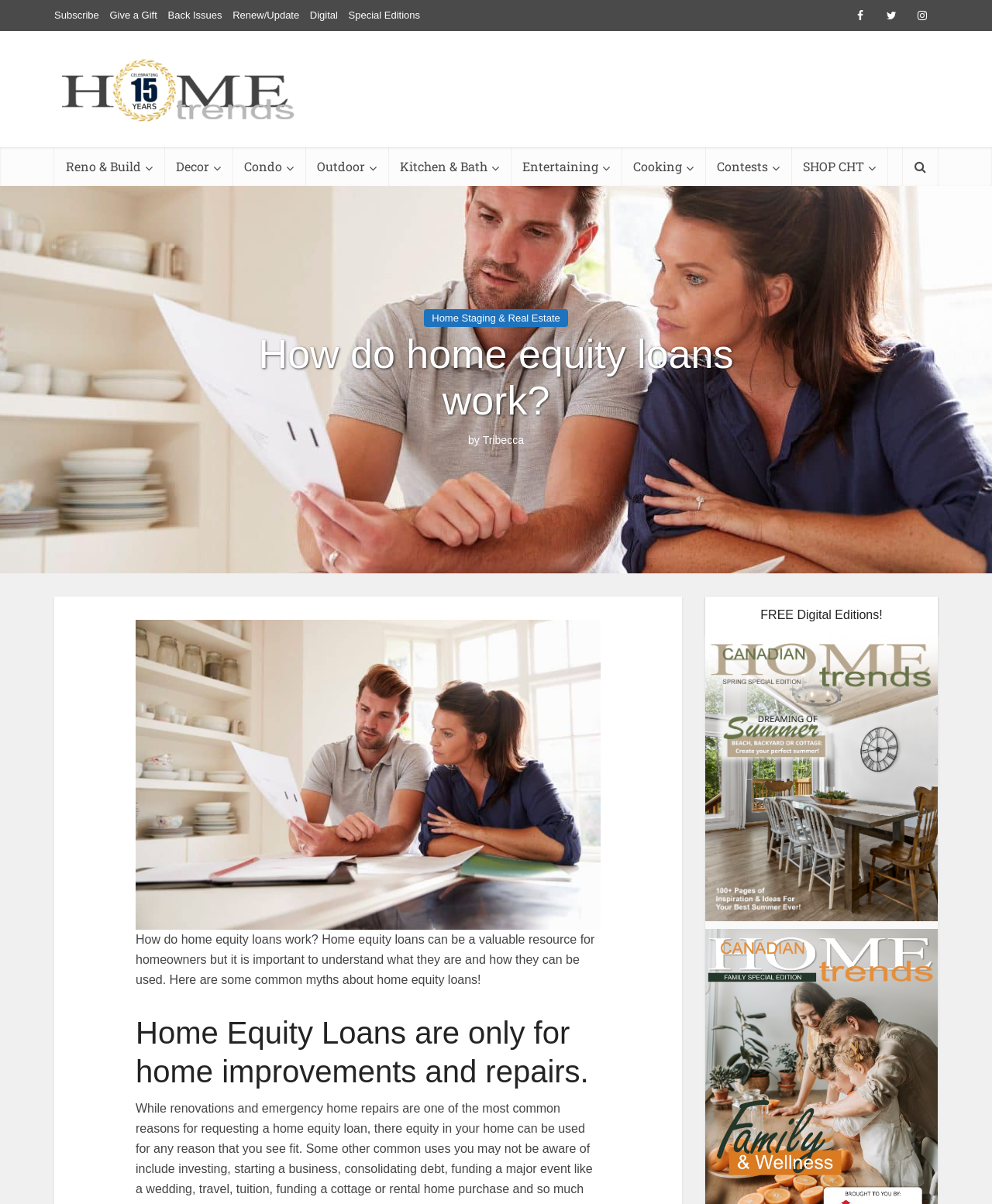Describe all the key features and sections of the webpage thoroughly.

The webpage is about Home Trends Magazine, with a focus on explaining how home equity loans work. At the top, there are several links to subscribe, give a gift, access back issues, renew or update, and digital editions. Next to these links, there are three social media icons. Below these links, the magazine's logo is displayed, along with a navigation menu with categories such as Reno & Build, Decor, Condo, Outdoor, Kitchen & Bath, Entertaining, Cooking, Contests, and SHOP CHT.

The main content of the page is an article titled "How do home equity loans work?" written by Tribecca. The article starts with a brief introduction, followed by a section that debunks common myths about home equity loans. The first myth discussed is that home equity loans are only for home improvements and repairs.

On the right side of the page, there is a section promoting free digital editions of the magazine, with a link to access them. Below this section, there is an image. At the very bottom of the page, there are two more links, but their purposes are unclear.